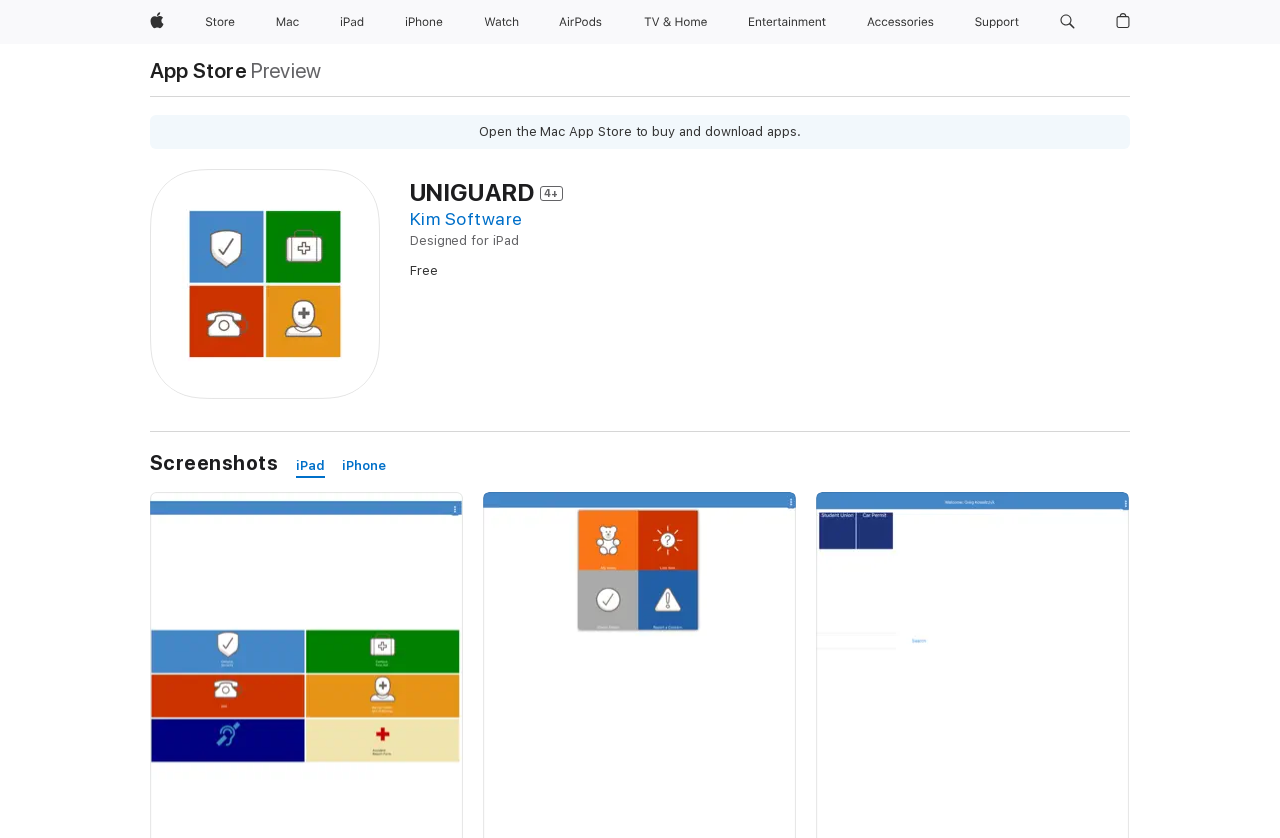Identify the bounding box coordinates of the region that should be clicked to execute the following instruction: "Click Apple".

[0.111, 0.0, 0.134, 0.053]